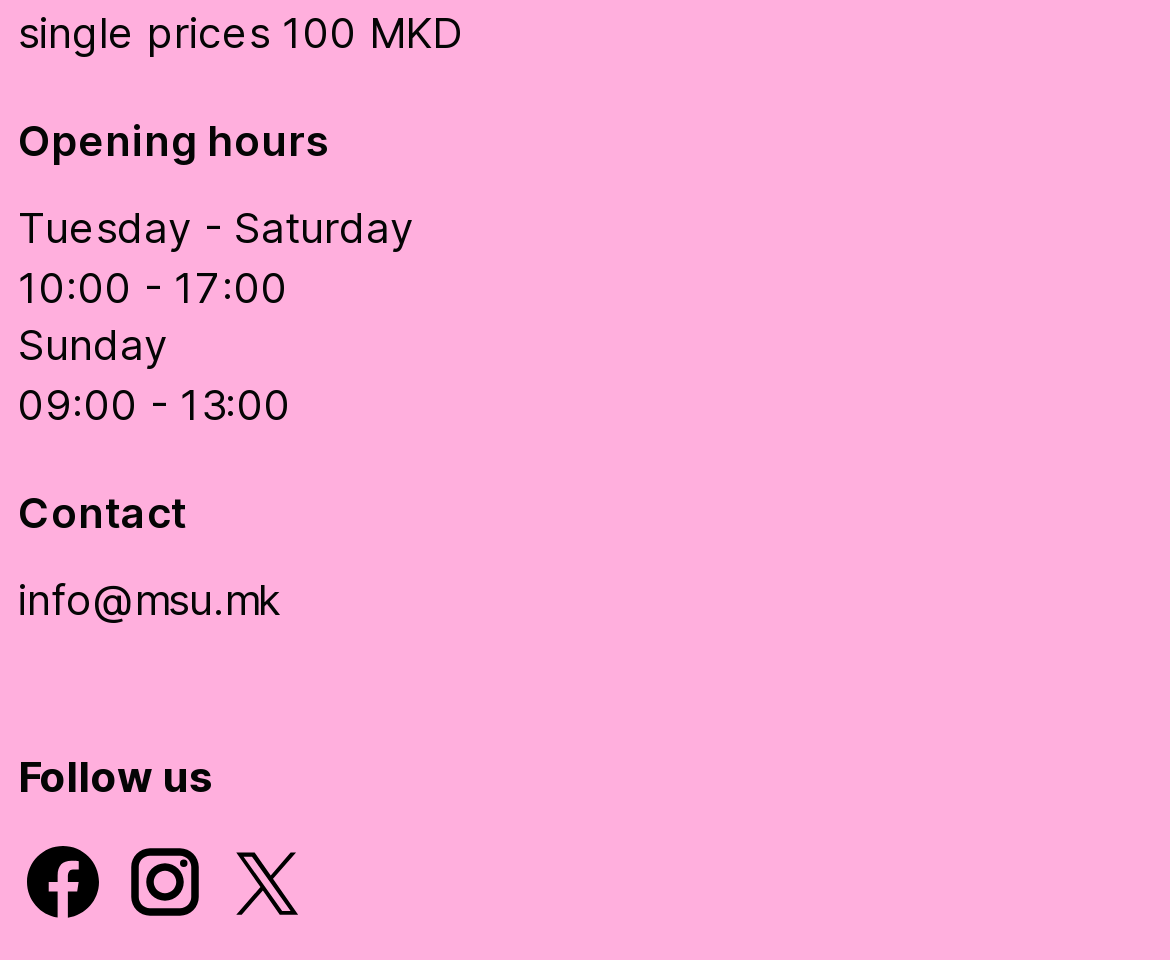What is the contact email?
Please elaborate on the answer to the question with detailed information.

The webpage provides contact information, including an email address, which is 'info@msu.mk'.